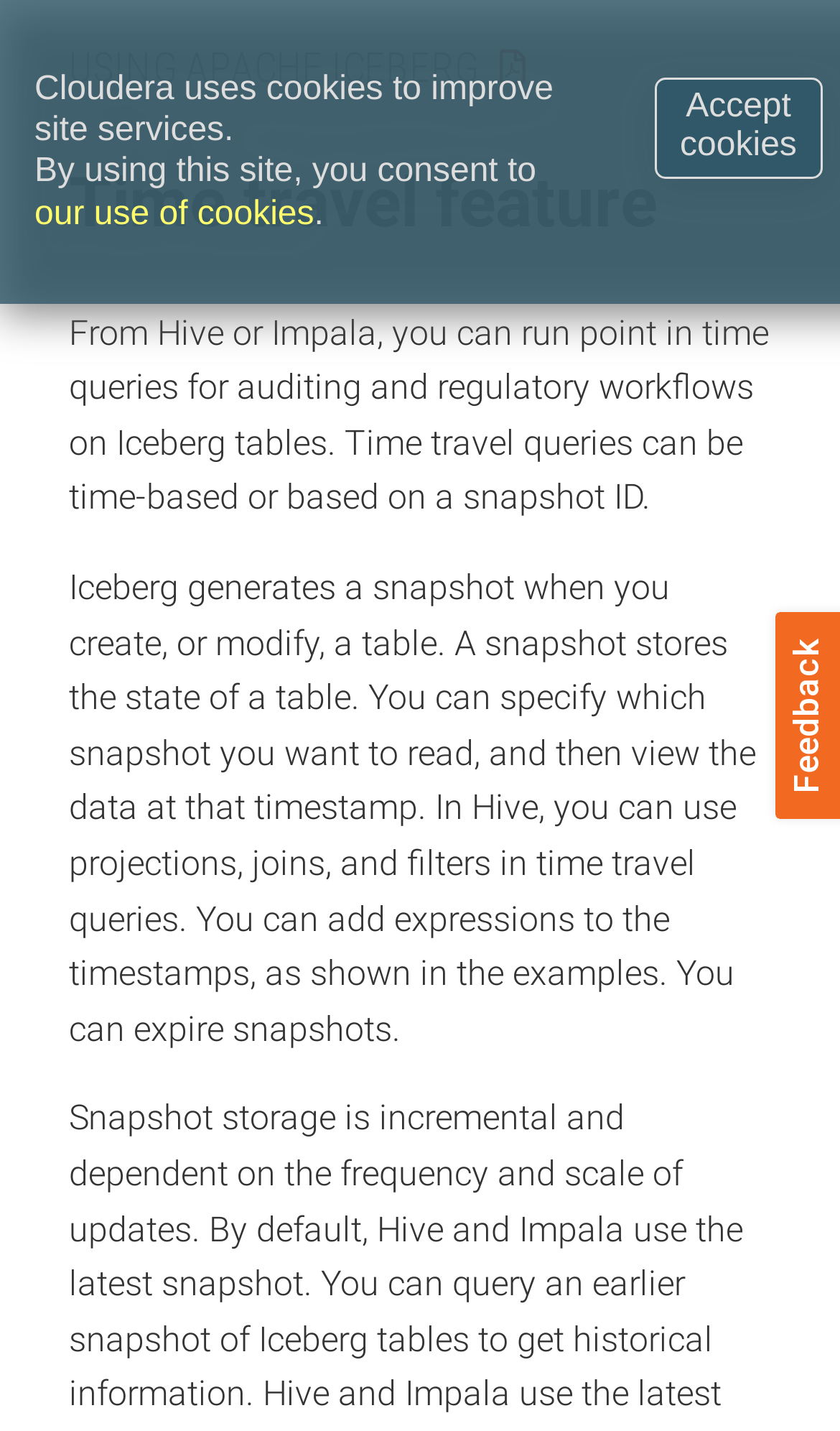Can filters be used in time travel queries?
Answer the question with a detailed and thorough explanation.

The webpage states that in Hive, you can use projections, joins, and filters in time travel queries. This implies that filters are one of the features that can be used in time travel queries.